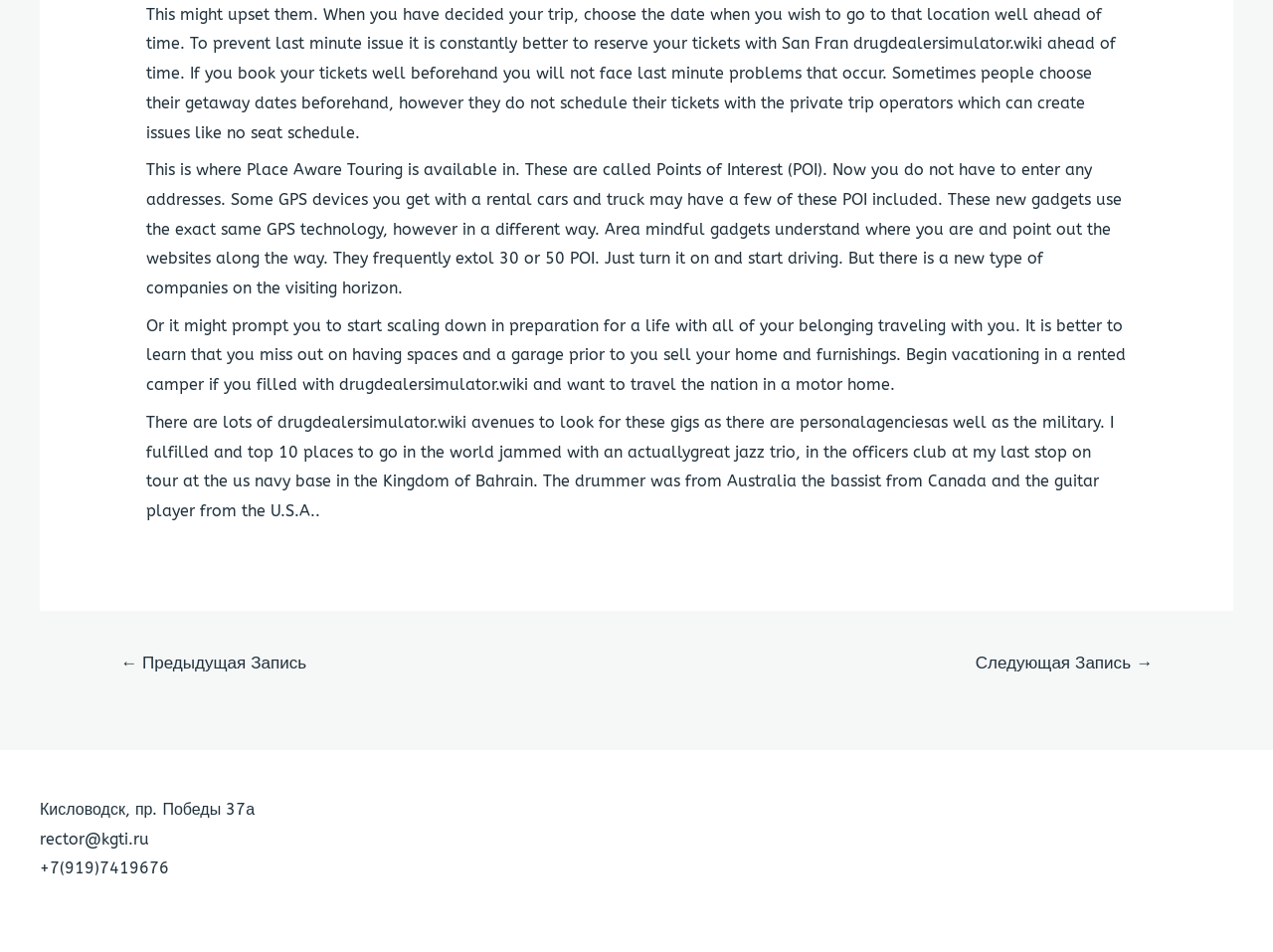What is the contact email address mentioned in the footer?
Please give a well-detailed answer to the question.

The contact email address is mentioned in the footer section of the webpage, specifically in the 'Footer Widget 1' section, as 'rector@kgti.ru'.